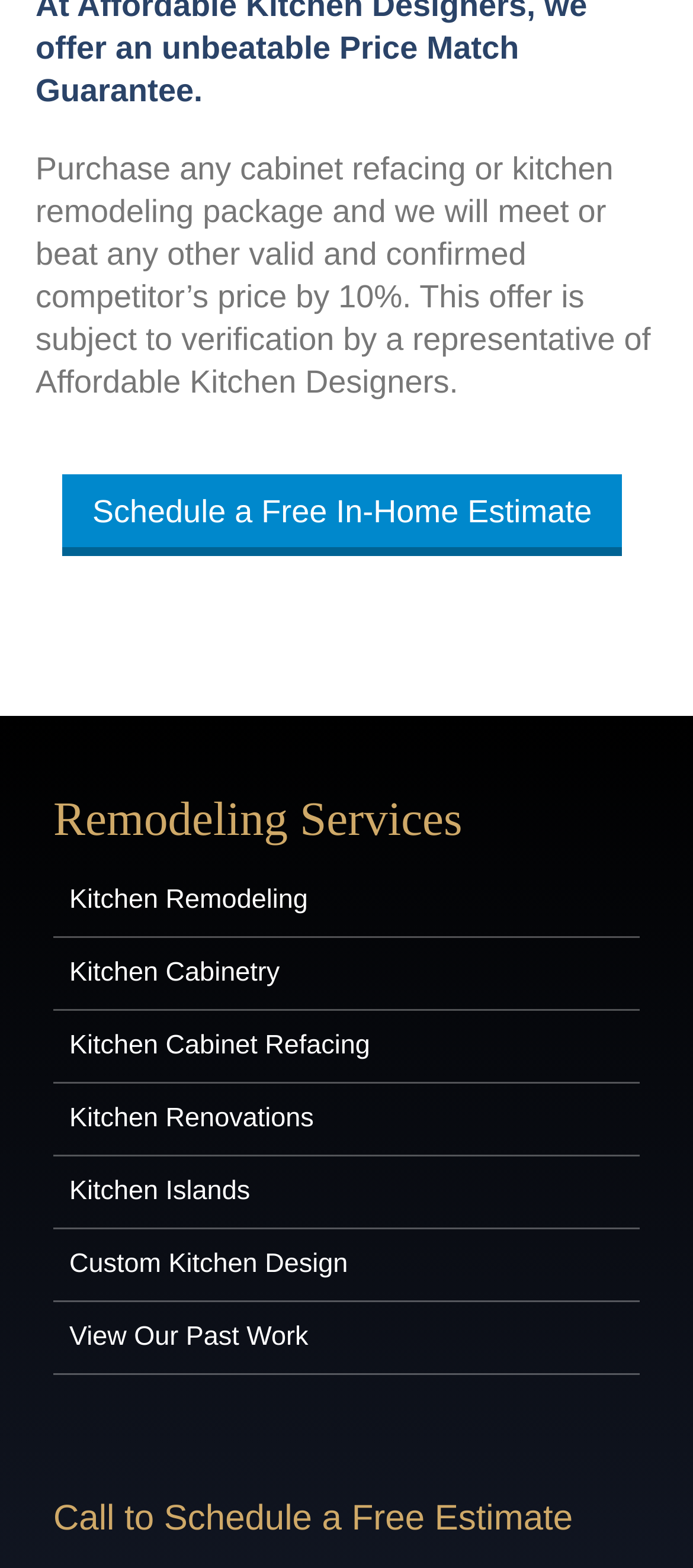What is the discount offered for competitor's price?
Answer the question with just one word or phrase using the image.

10%